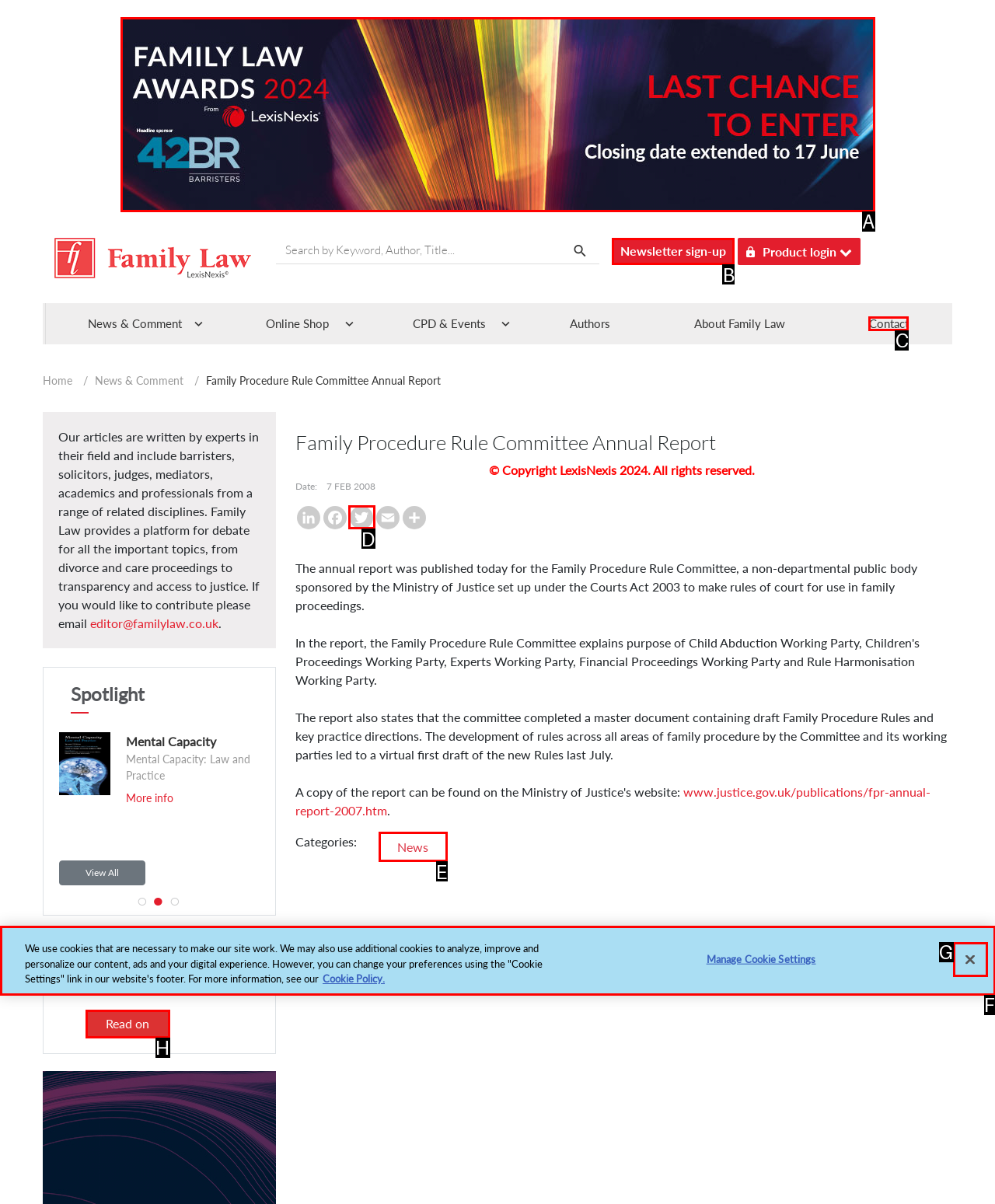Given the task: Sign up for the newsletter, tell me which HTML element to click on.
Answer with the letter of the correct option from the given choices.

B